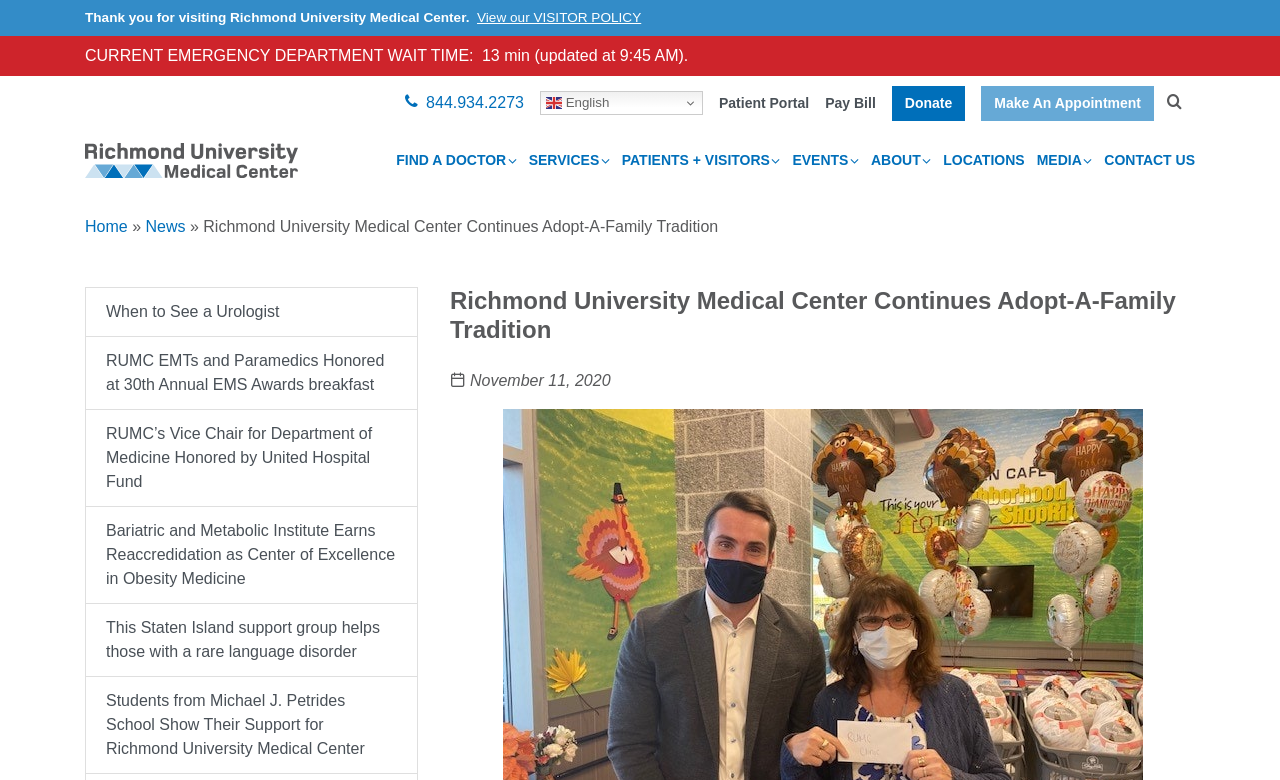What is the name of the medical center?
Refer to the screenshot and answer in one word or phrase.

Richmond University Medical Center